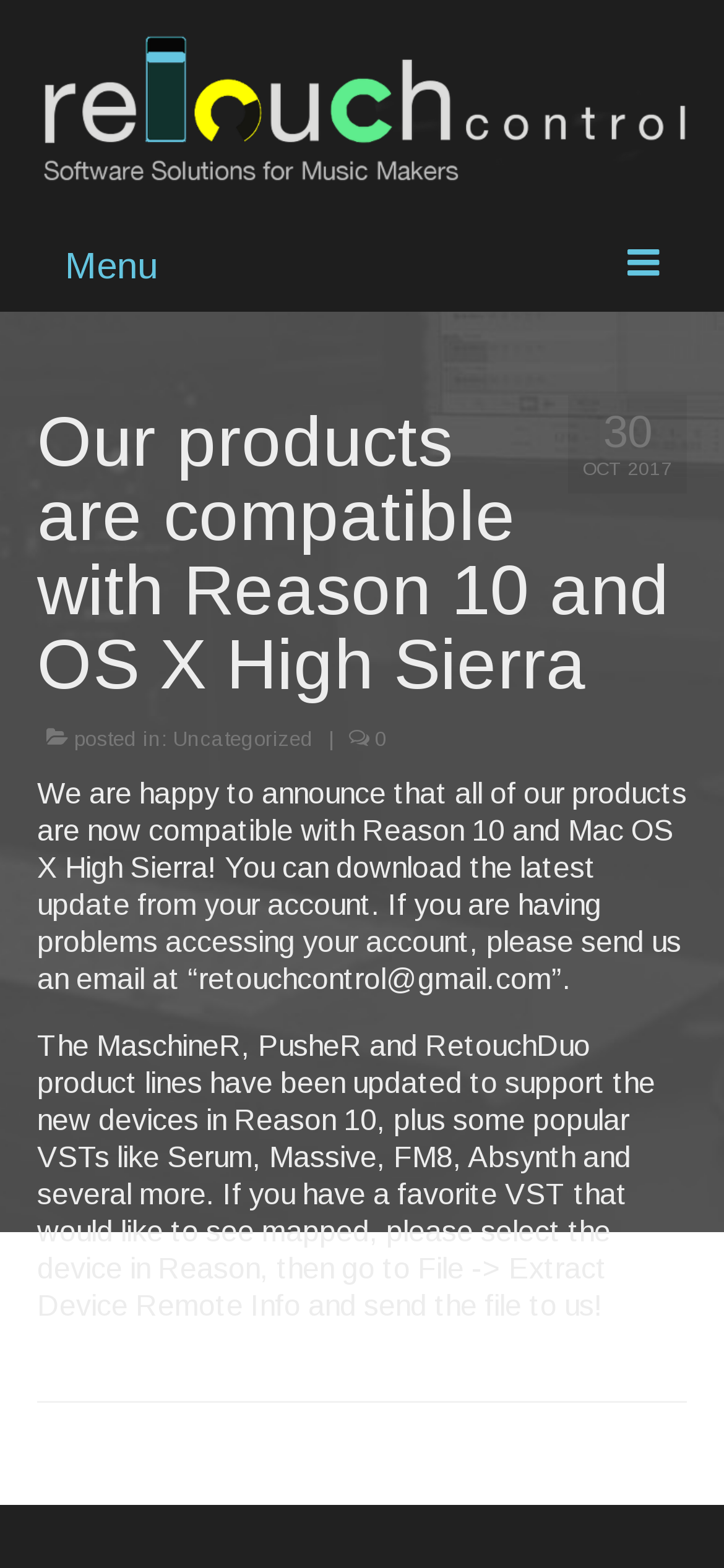Create a detailed description of the webpage's content and layout.

The webpage is about Retouch Control, a company that offers products compatible with Reason 10 and Mac OS X High Sierra. At the top, there is a logo of Retouch Control, which is also a link, accompanied by a menu button with three horizontal lines. Below the logo, there is a navigation menu with links to HOME, PRODUCTS, SHOP, ACCOUNT, CONTACT, and CART.

The main content of the webpage is an article announcing that all products are now compatible with Reason 10 and Mac OS X High Sierra. The article is dated OCT 2017 and has a heading that matches the title of the webpage. The article is divided into two paragraphs. The first paragraph announces the compatibility and provides instructions on how to download the latest update. The second paragraph explains the updates made to the product lines, including support for new devices in Reason 10 and popular VSTs.

At the bottom of the webpage, there is a footer section. On the top-right corner of the webpage, there is a small text displaying the number 30.